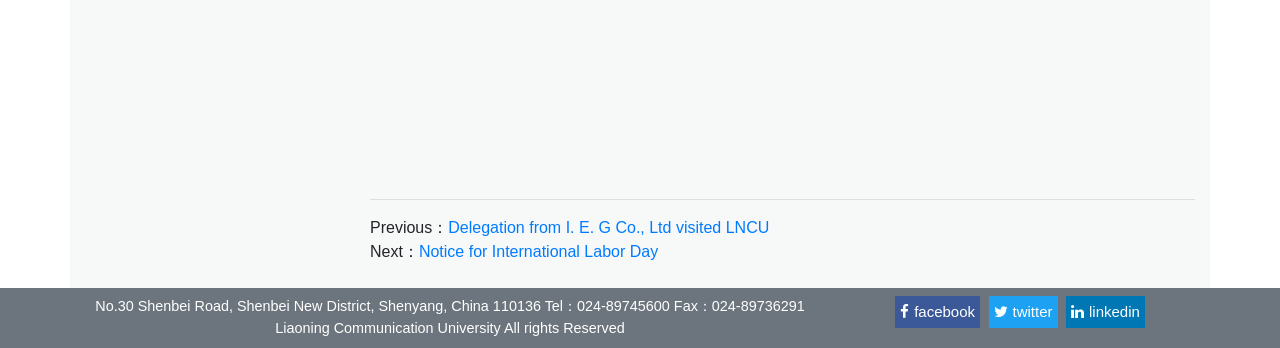Bounding box coordinates are to be given in the format (top-left x, top-left y, bottom-right x, bottom-right y). All values must be floating point numbers between 0 and 1. Provide the bounding box coordinate for the UI element described as: Notice for International Labor Day

[0.327, 0.698, 0.514, 0.746]